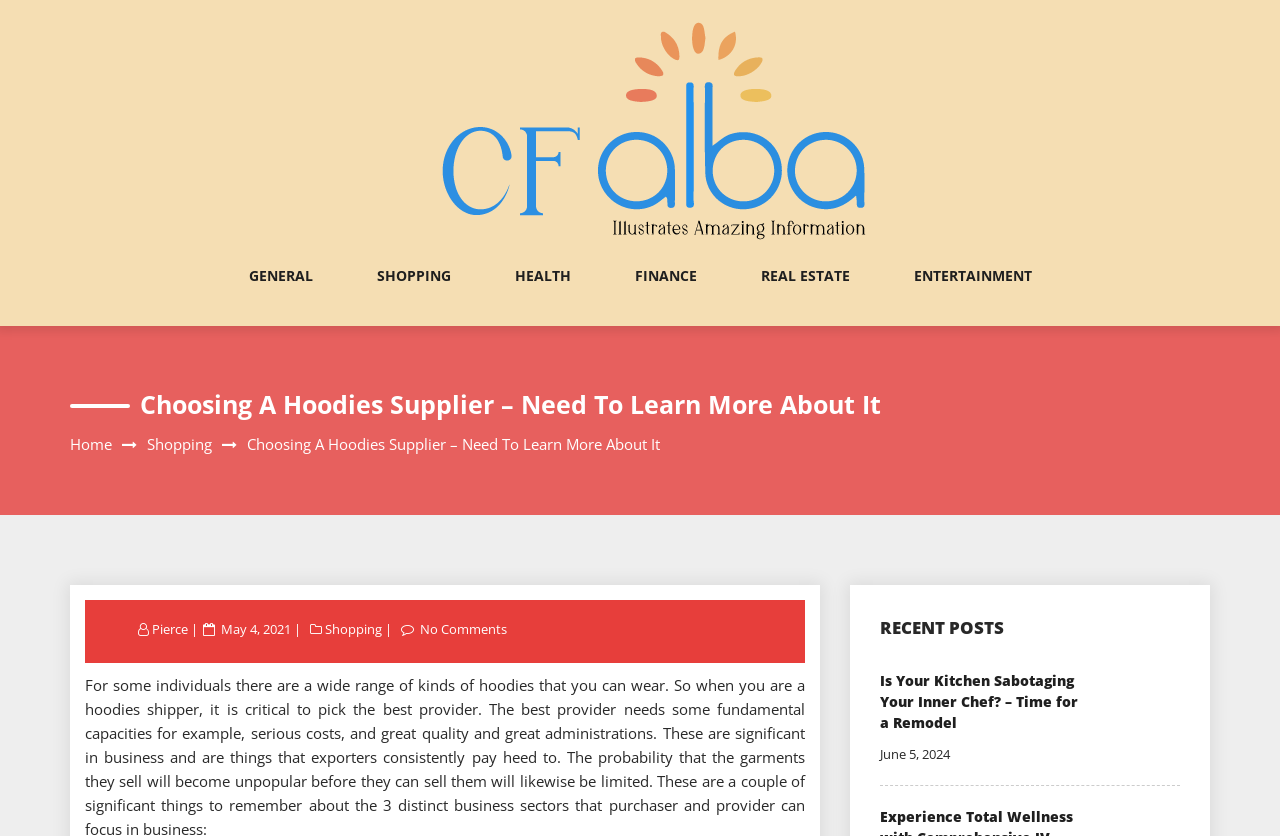With reference to the image, please provide a detailed answer to the following question: What is the date of the post 'Choosing A Hoodies Supplier – Need To Learn More About It'?

The date of the post can be found below the post title, where it says 'Posted on May 4, 2021'.